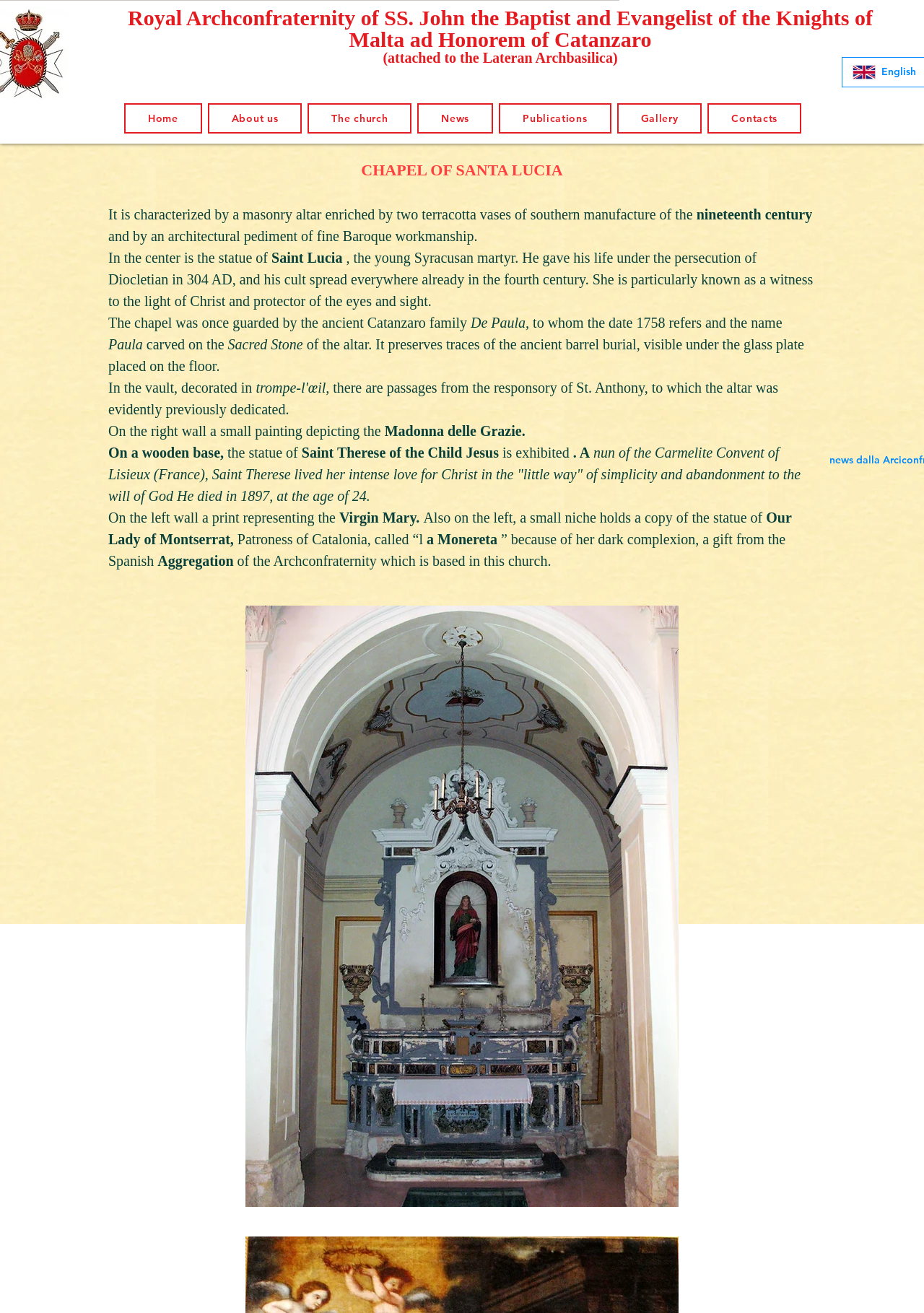What is the name of the patroness of Catalonia depicted in a small niche?
Please provide a single word or phrase as the answer based on the screenshot.

Our Lady of Montserrat